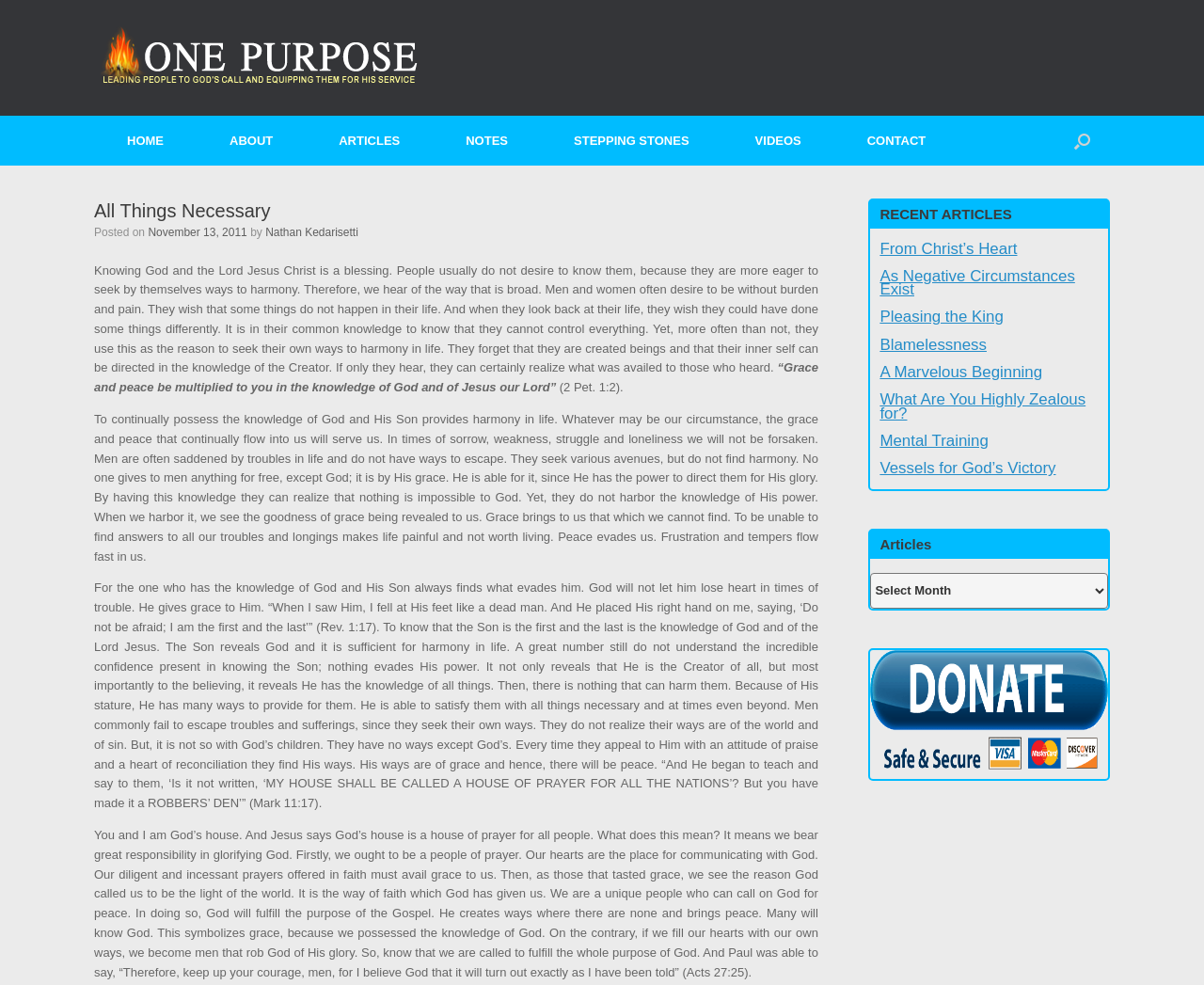Given the element description, predict the bounding box coordinates in the format (top-left x, top-left y, bottom-right x, bottom-right y). Make sure all values are between 0 and 1. Here is the element description: Nathan Kedarisetti

[0.22, 0.229, 0.298, 0.243]